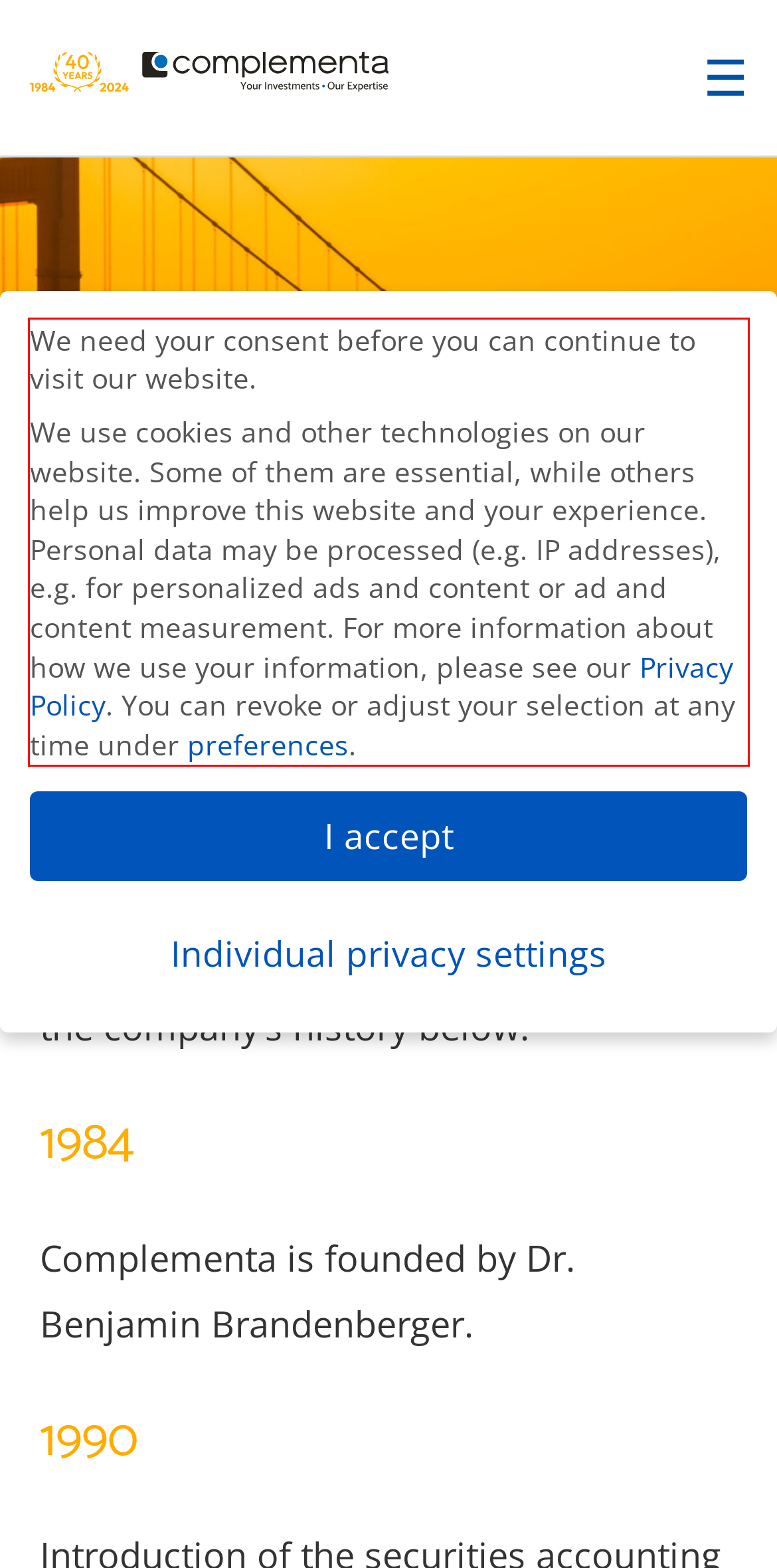Identify and transcribe the text content enclosed by the red bounding box in the given screenshot.

We need your consent before you can continue to visit our website. We use cookies and other technologies on our website. Some of them are essential, while others help us improve this website and your experience. Personal data may be processed (e.g. IP addresses), e.g. for personalized ads and content or ad and content measurement. For more information about how we use your information, please see our Privacy Policy. You can revoke or adjust your selection at any time under preferences.